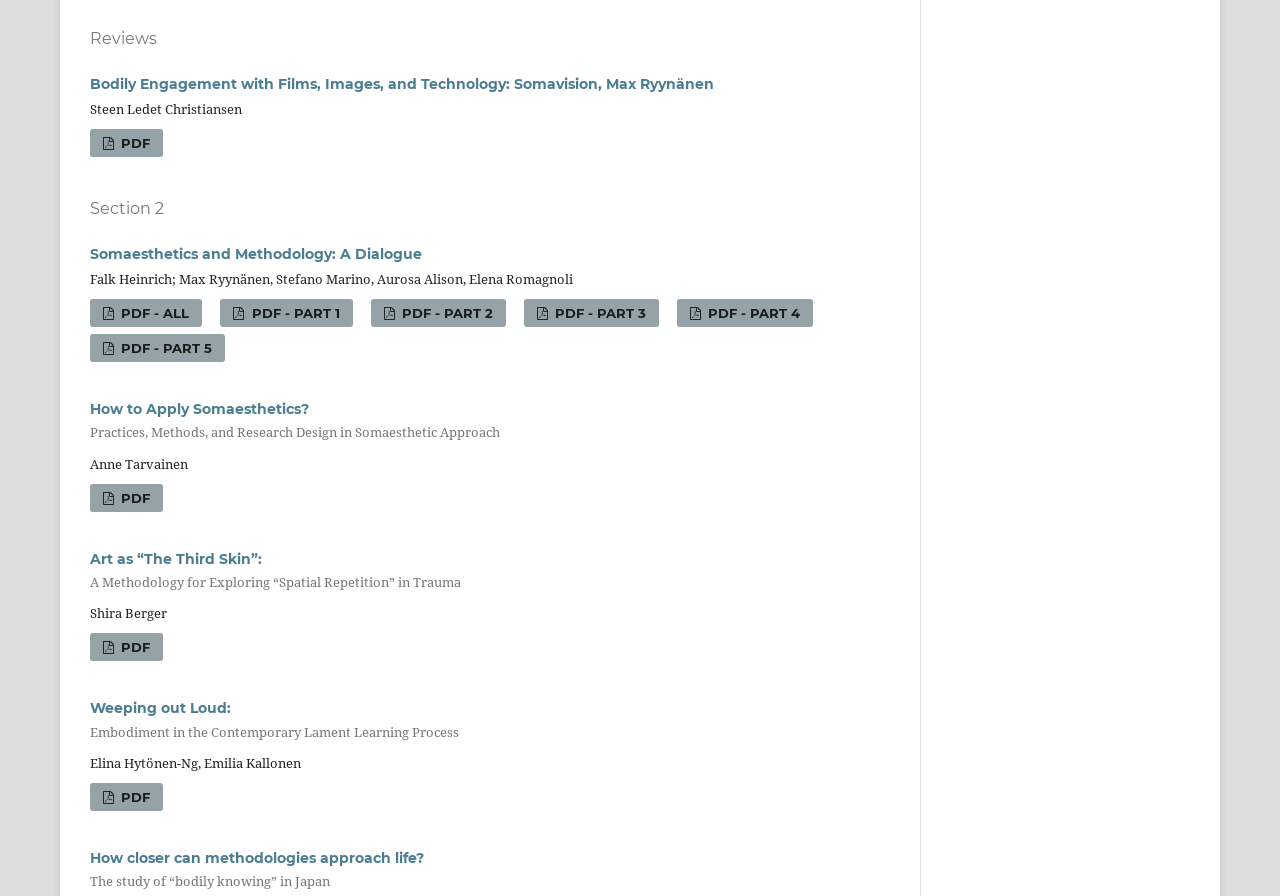Can you specify the bounding box coordinates for the region that should be clicked to fulfill this instruction: "View the PDF of 'Weeping out Loud: Embodiment in the Contemporary Lament Learning Process'".

[0.07, 0.874, 0.128, 0.905]